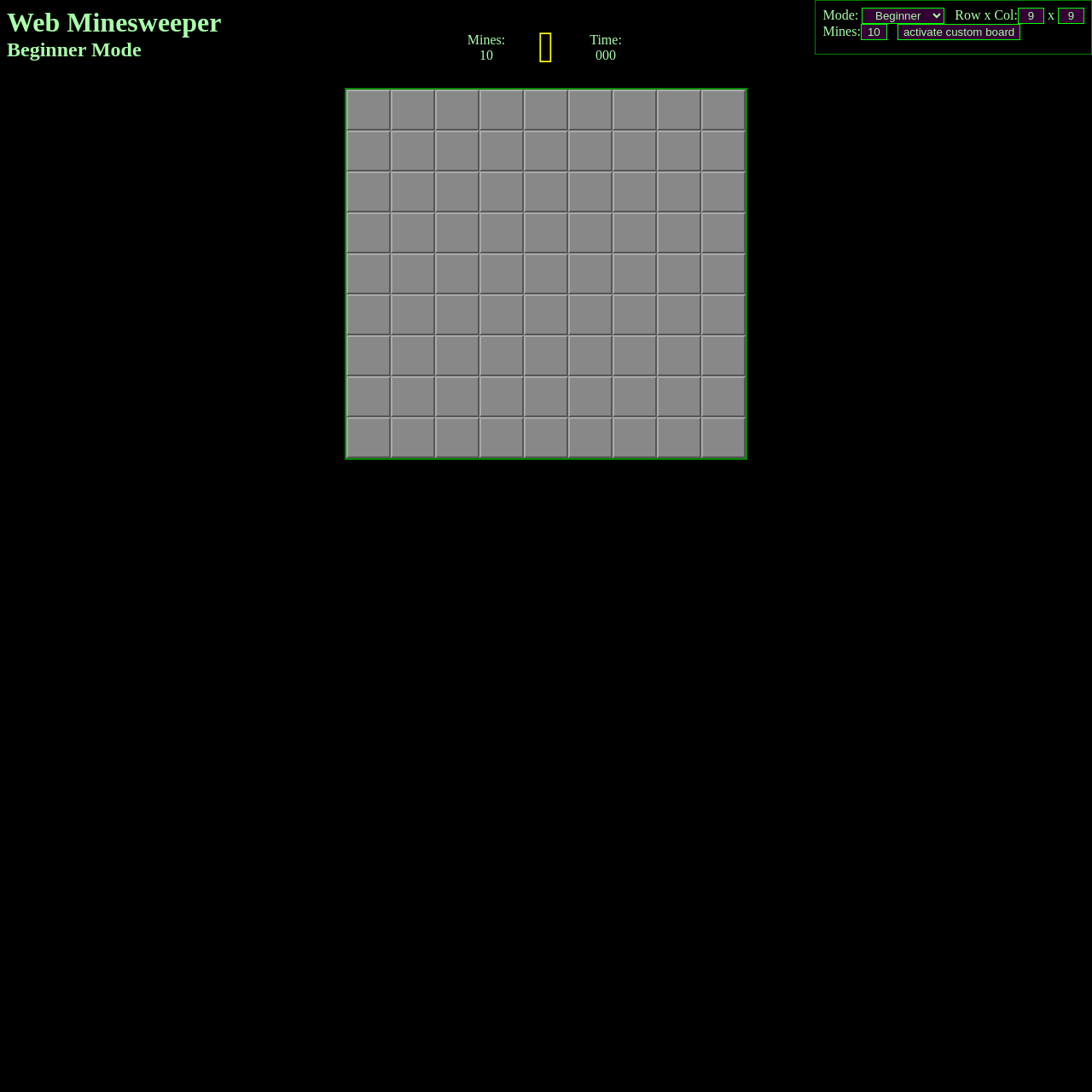What is the current game mode?
Provide a fully detailed and comprehensive answer to the question.

Based on the webpage, I can see a heading 'Beginner Mode' which suggests that the current game mode is Beginner Mode.